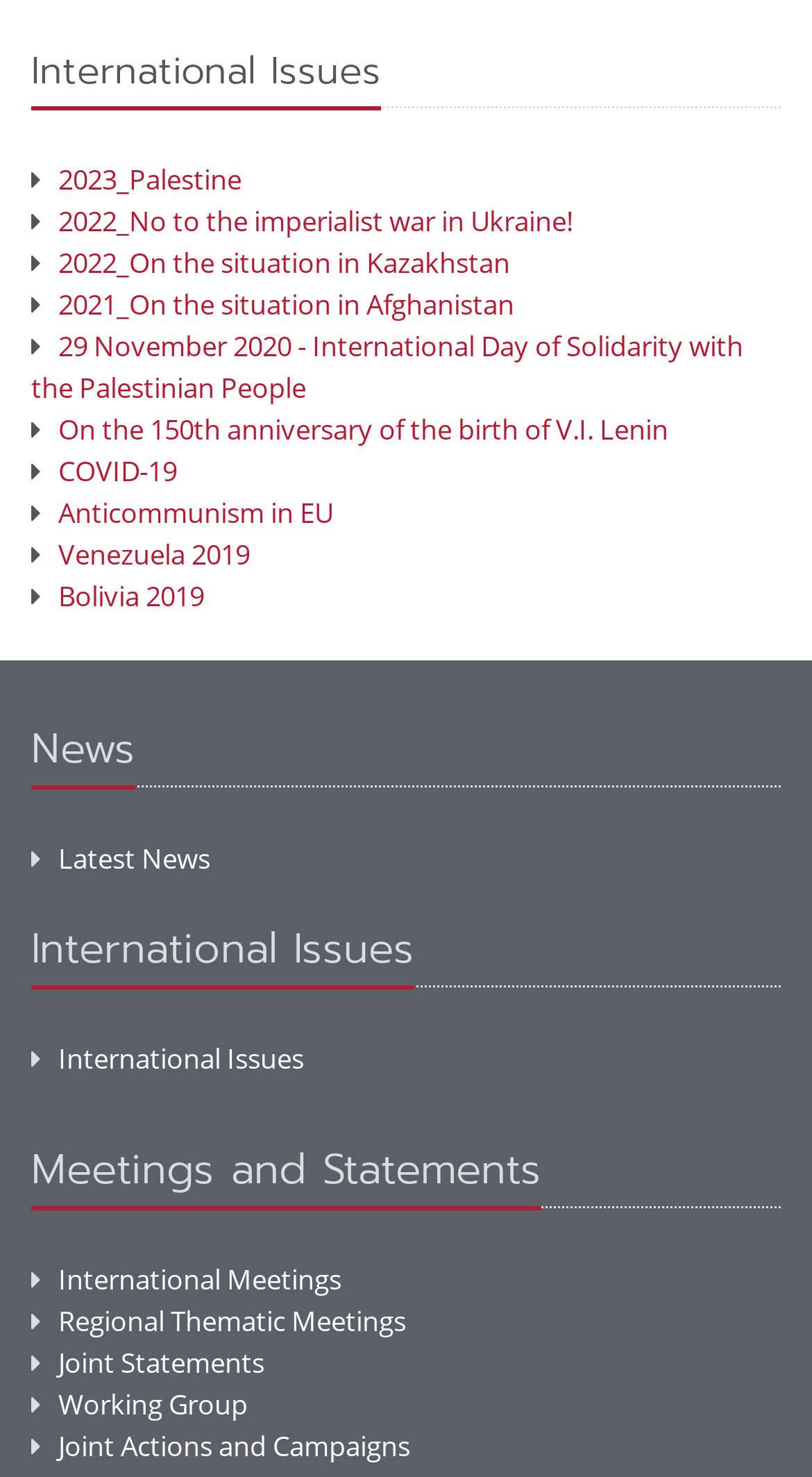How many links are related to the year 2022?
Based on the screenshot, respond with a single word or phrase.

2